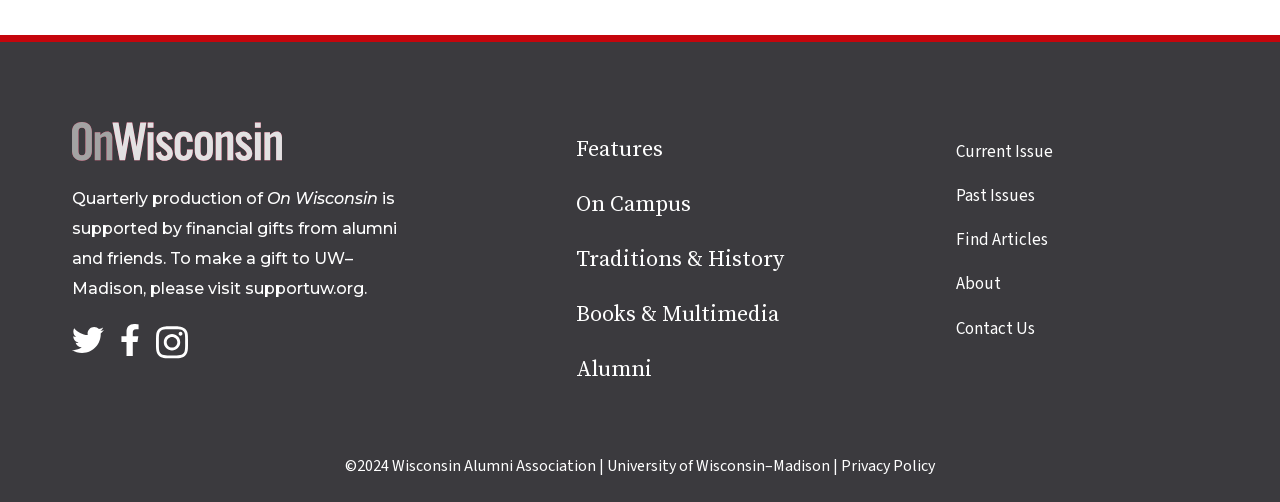Find the bounding box coordinates of the area that needs to be clicked in order to achieve the following instruction: "Contact us". The coordinates should be specified as four float numbers between 0 and 1, i.e., [left, top, right, bottom].

[0.747, 0.63, 0.809, 0.678]